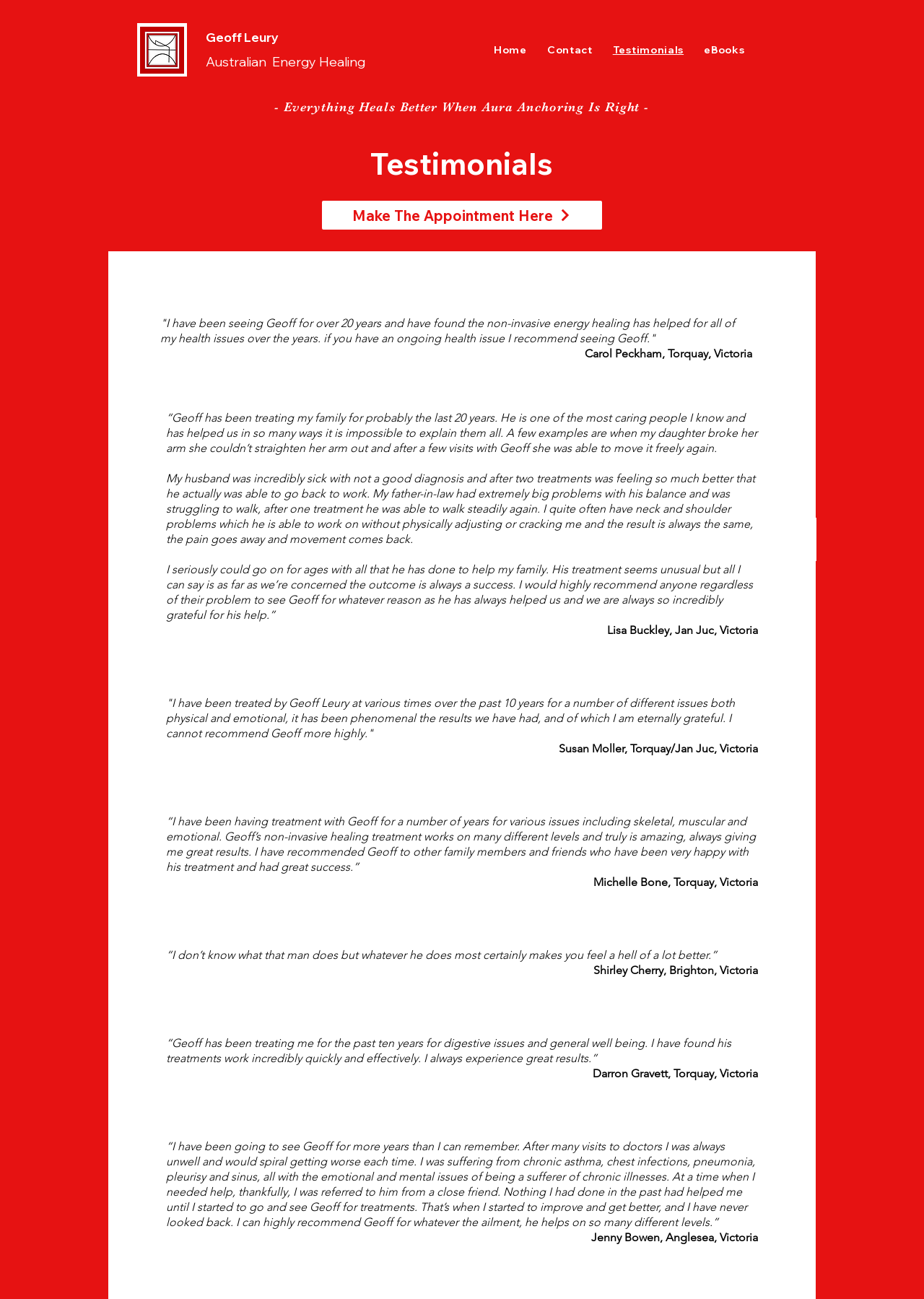Offer a meticulous description of the webpage's structure and content.

This webpage is about Geoff Leury Healing, an Australian energy healing service. At the top left corner, there is a PNG logo. Next to it, there is a heading that reads "Geoff Leury" followed by another heading that says "Australian Energy Healing". 

On the top right side, there is a navigation menu with links to "Home", "Contact", "Testimonials", and "eBooks". 

Below the navigation menu, there is a heading that reads "- Everything Heals Better When Aura Anchoring Is Right -". Underneath this heading, there is another heading that says "Testimonials". 

To the right of the "Testimonials" heading, there is a link that says "Make The Appointment Here". 

The main content of the webpage consists of several testimonials from clients who have received energy healing treatments from Geoff Leury. These testimonials are arranged in a vertical column, with each one consisting of a quote from the client followed by their name and location. The quotes describe the clients' positive experiences with Geoff Leury's energy healing treatments, including improvements in their physical and emotional health.